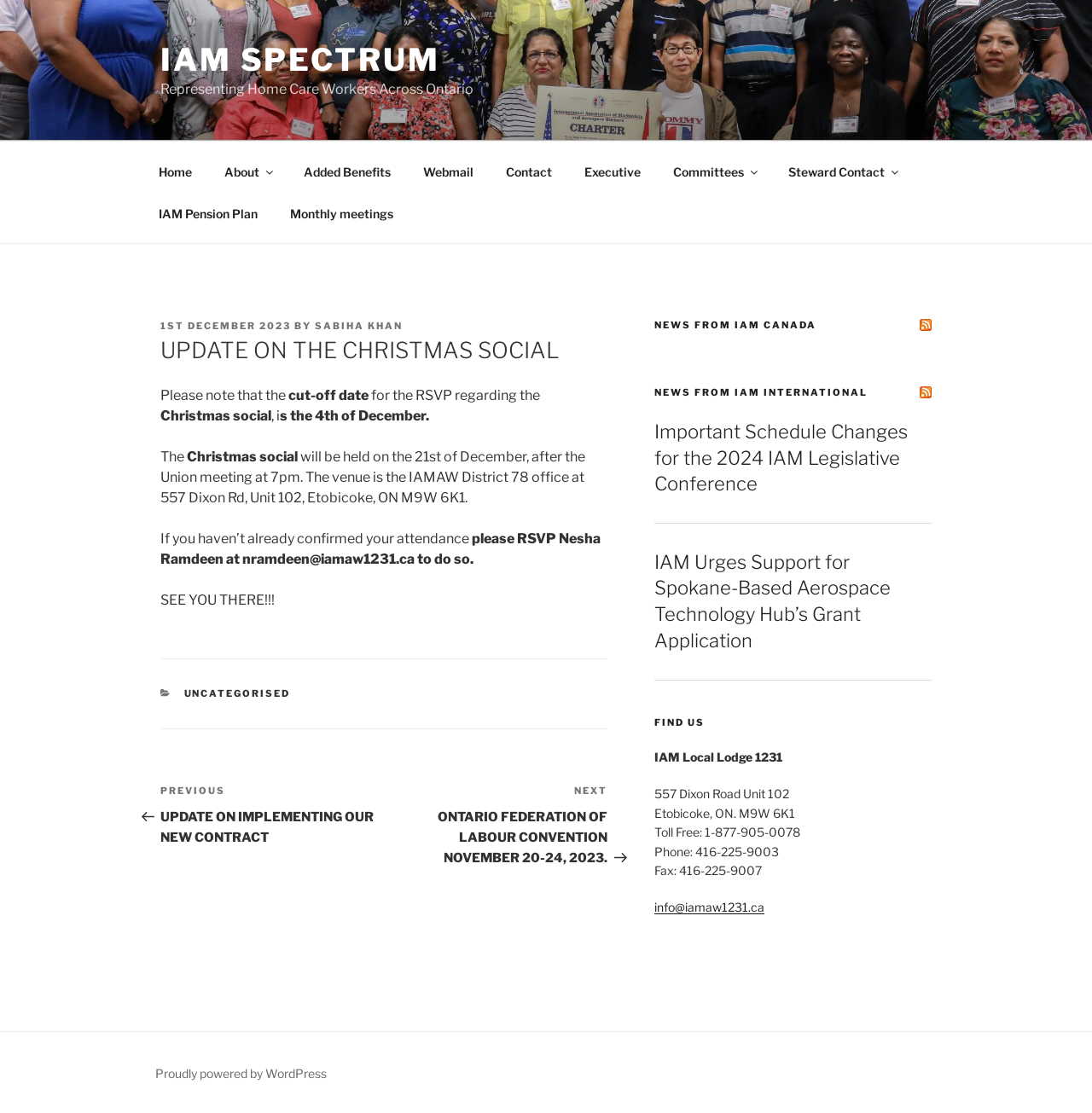Can you specify the bounding box coordinates for the region that should be clicked to fulfill this instruction: "View the Christmas social details".

[0.147, 0.287, 0.556, 0.655]